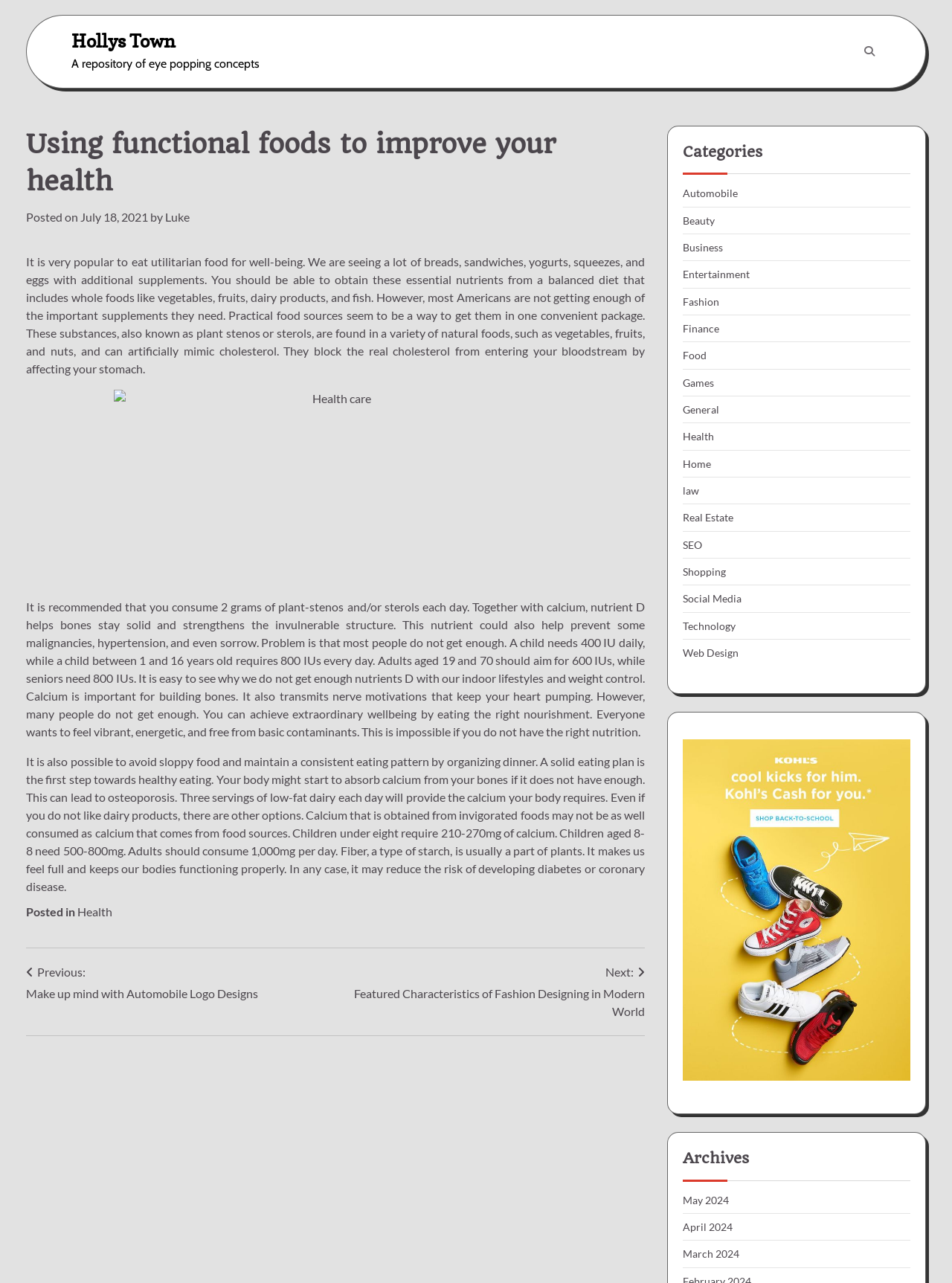What is the category of the current article?
Refer to the screenshot and respond with a concise word or phrase.

Health